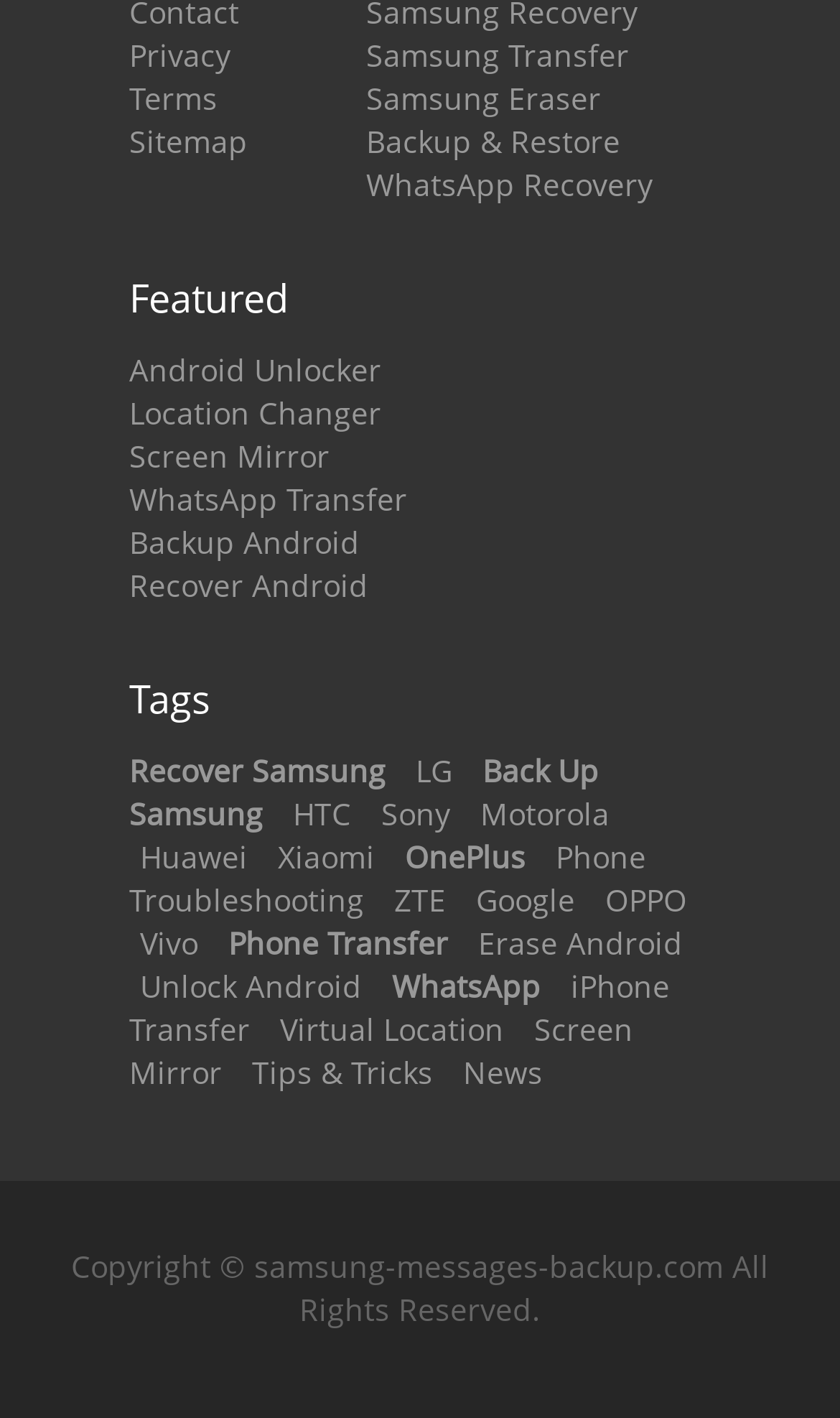Show the bounding box coordinates of the region that should be clicked to follow the instruction: "View WhatsApp Recovery."

[0.436, 0.116, 0.777, 0.145]